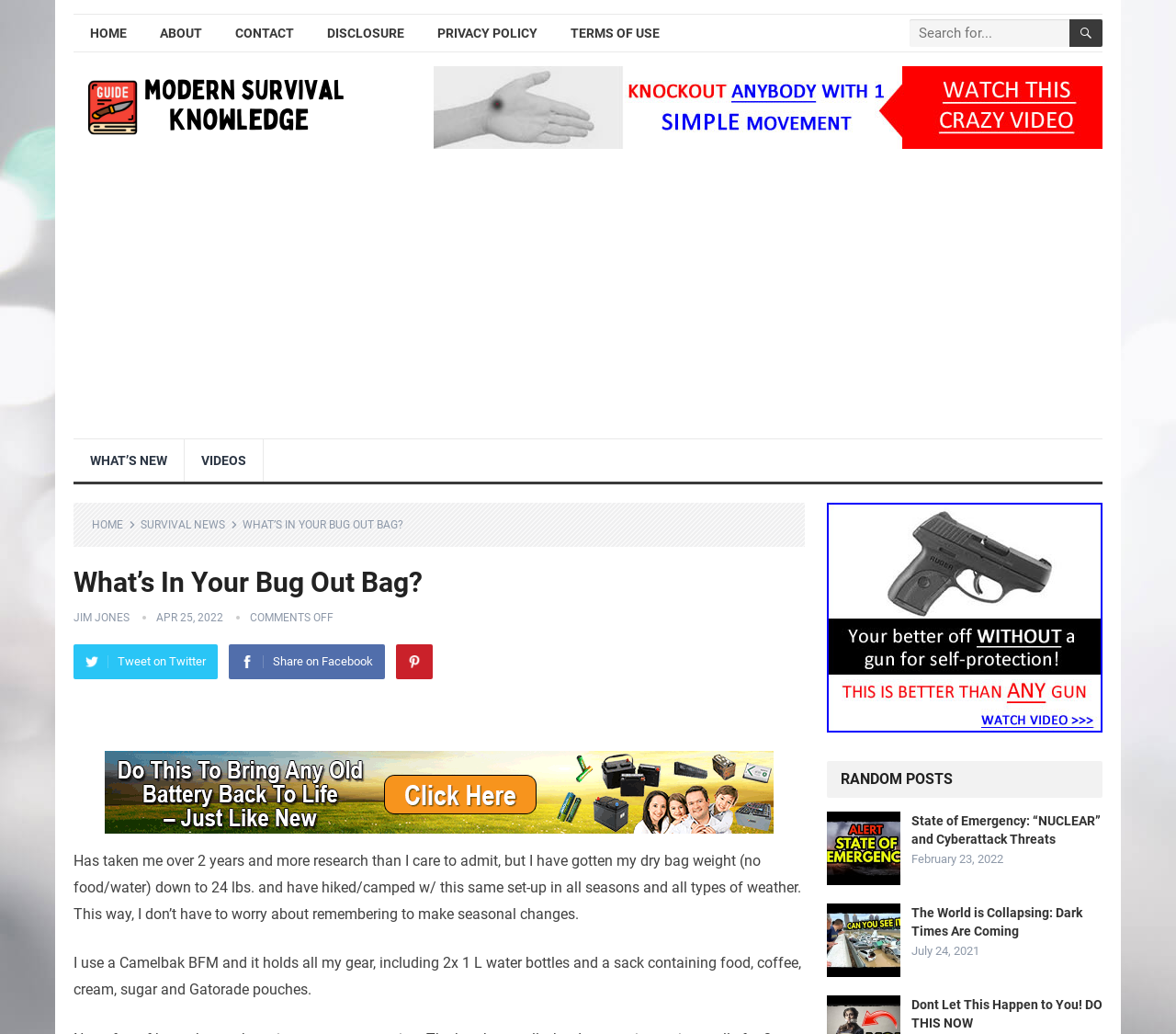Provide the bounding box coordinates of the HTML element described by the text: "Survival News".

[0.12, 0.501, 0.202, 0.514]